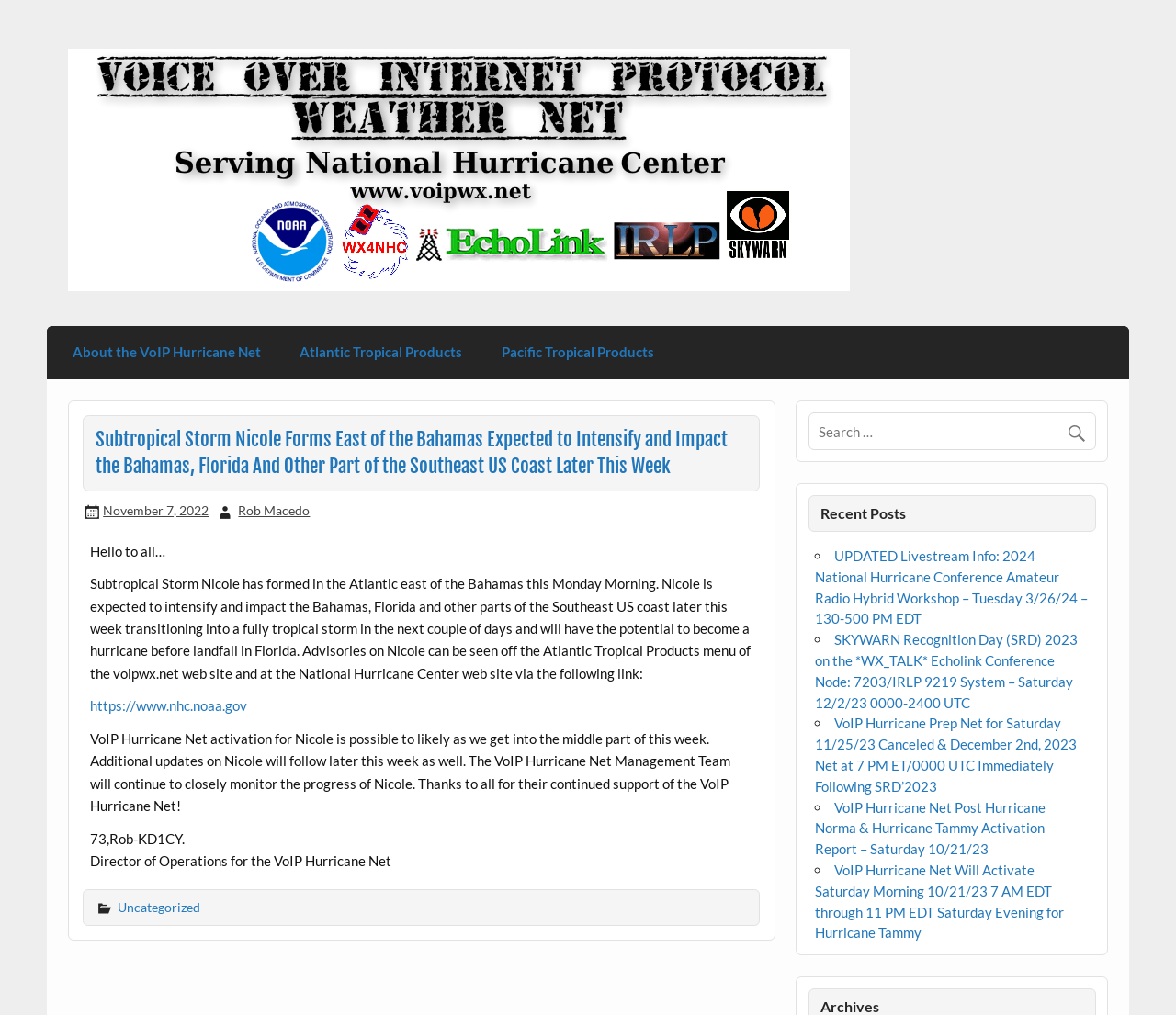Determine the bounding box coordinates of the section to be clicked to follow the instruction: "Search for a topic". The coordinates should be given as four float numbers between 0 and 1, formatted as [left, top, right, bottom].

[0.687, 0.406, 0.932, 0.444]